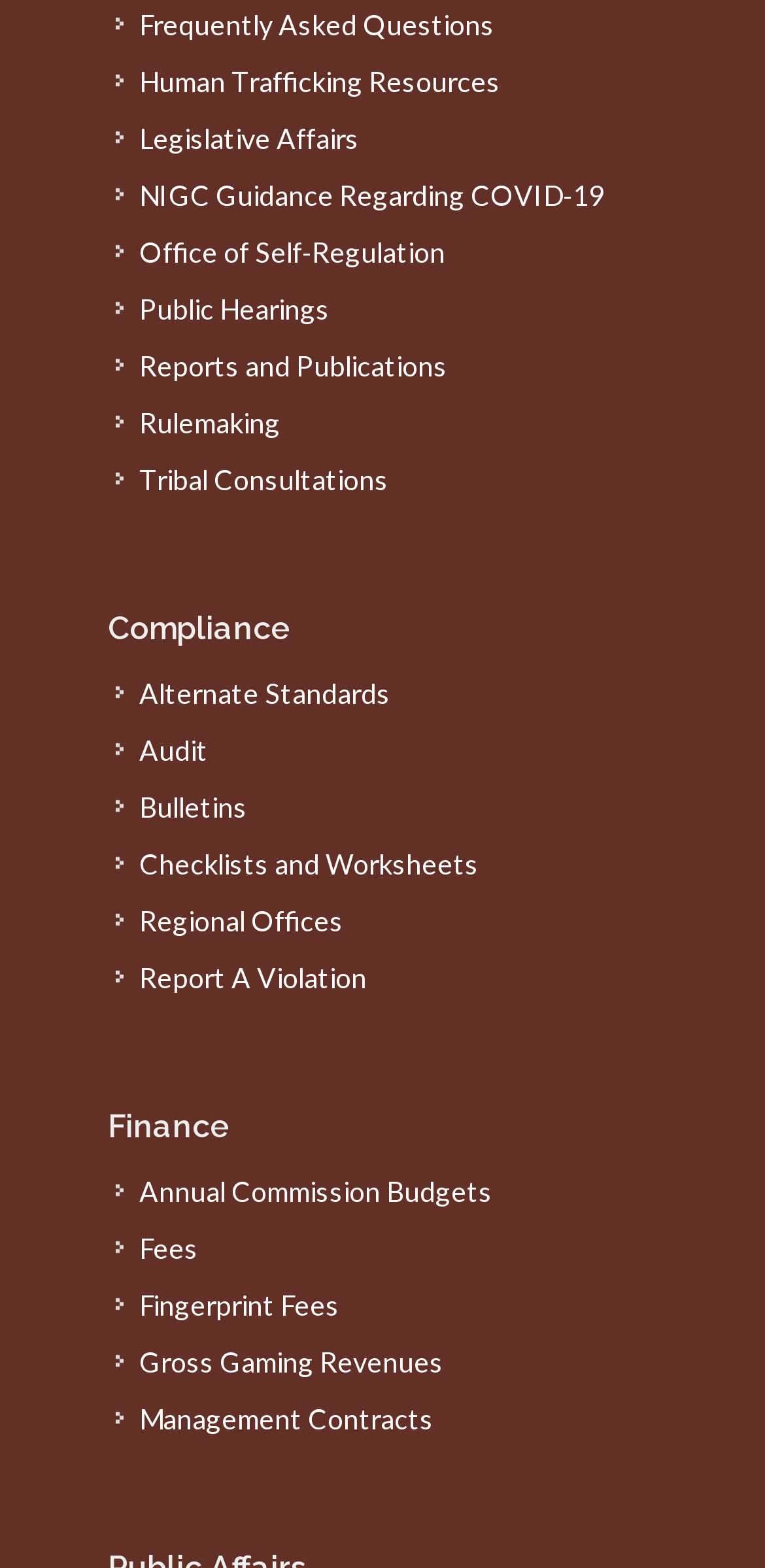Respond with a single word or phrase to the following question:
What is the main category of the first link?

FAQ